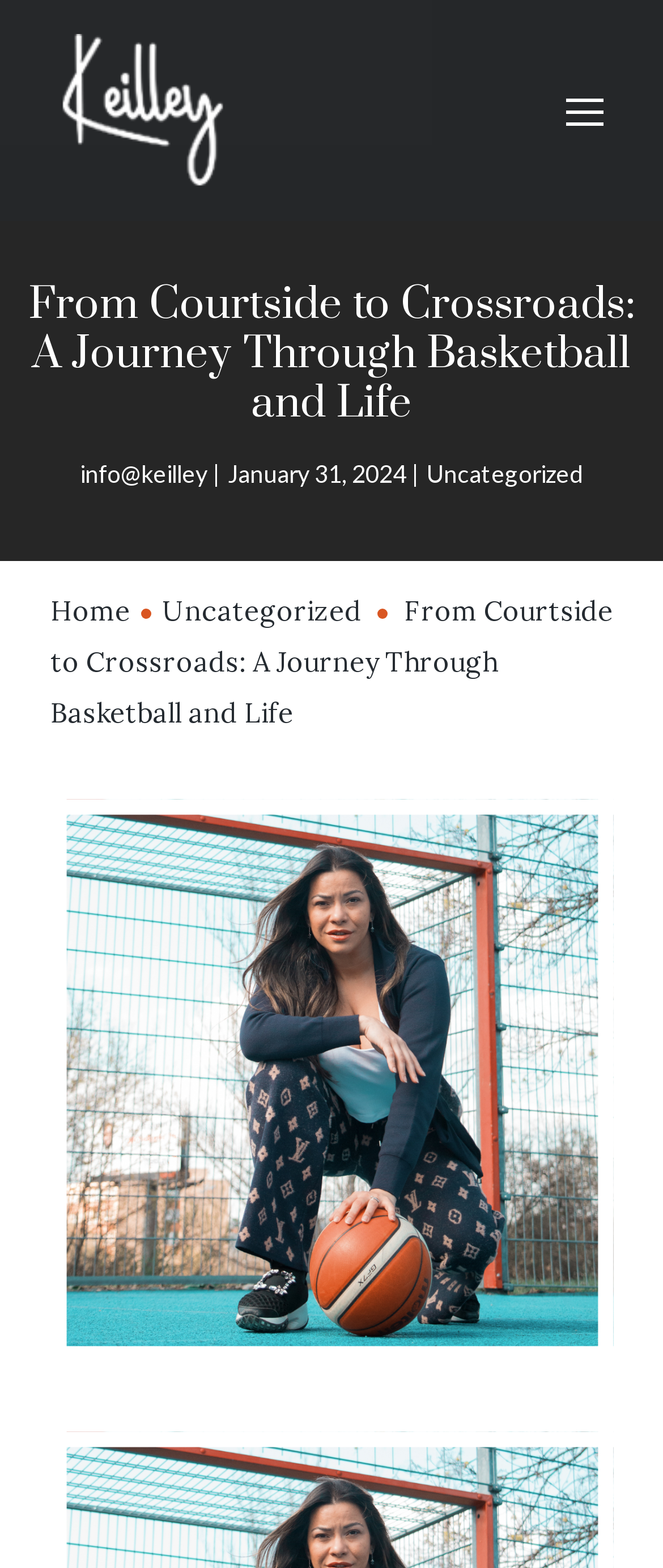Is there a social media link on the page?
Observe the image and answer the question with a one-word or short phrase response.

Yes